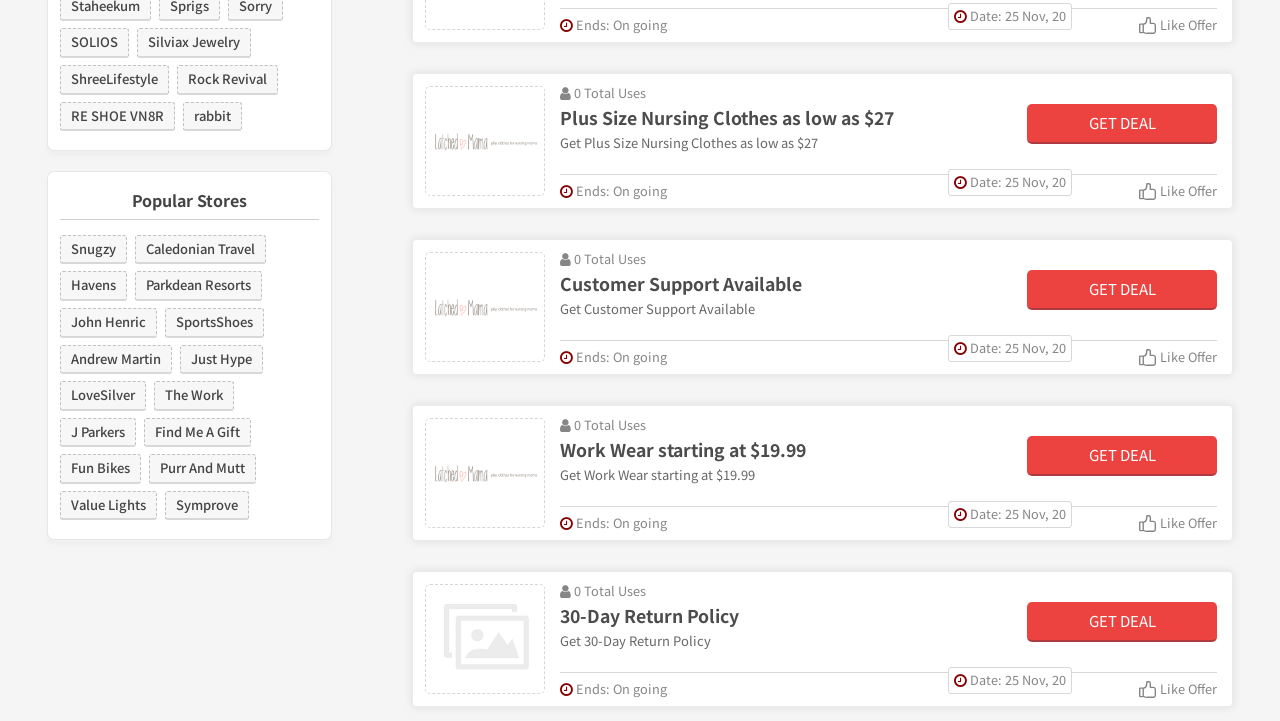Can you provide the bounding box coordinates for the element that should be clicked to implement the instruction: "Click SOLIOS"?

[0.047, 0.039, 0.101, 0.08]